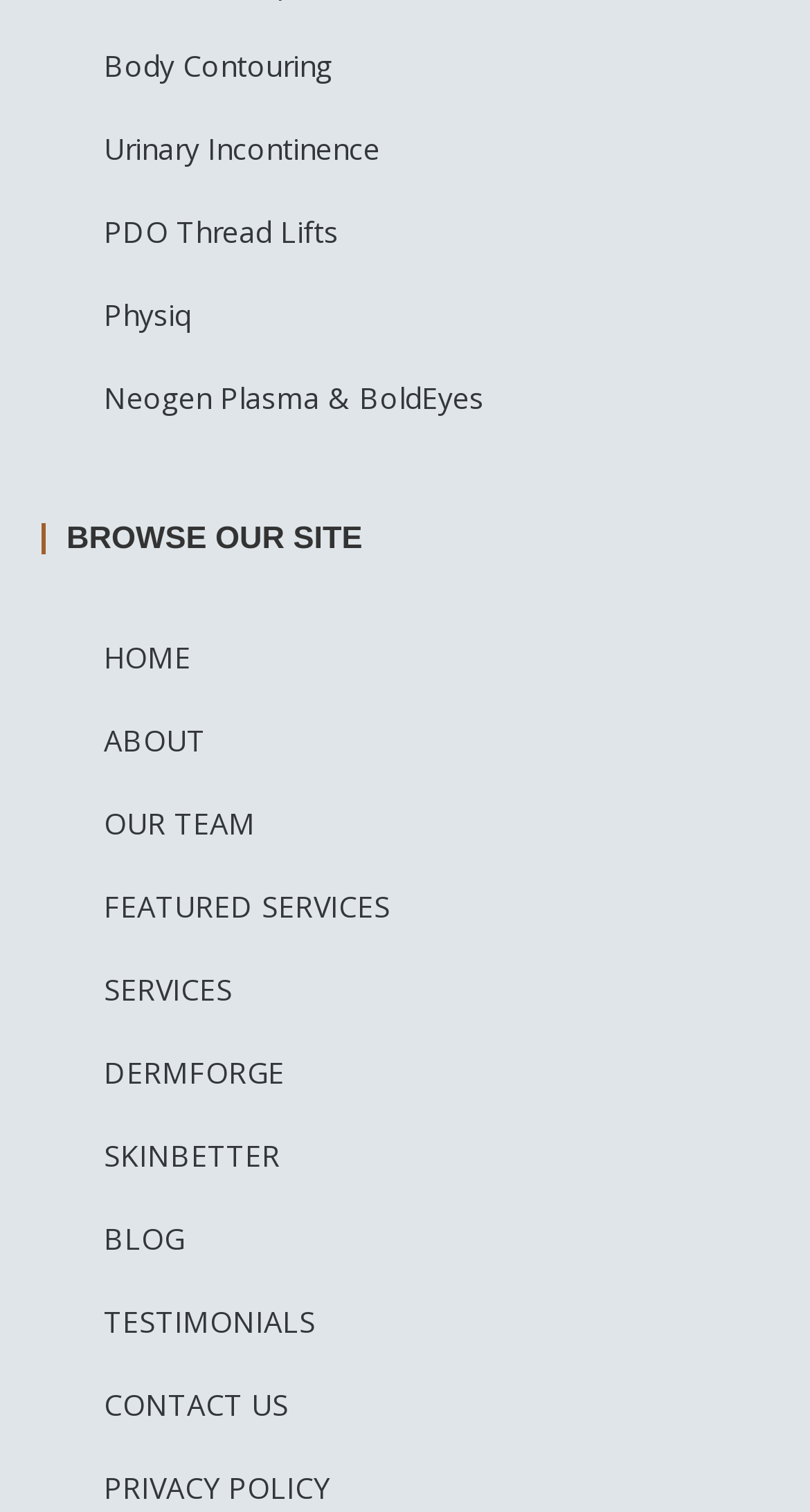Provide the bounding box coordinates, formatted as (top-left x, top-left y, bottom-right x, bottom-right y), with all values being floating point numbers between 0 and 1. Identify the bounding box of the UI element that matches the description: PDO Thread Lifts

[0.077, 0.126, 0.949, 0.181]